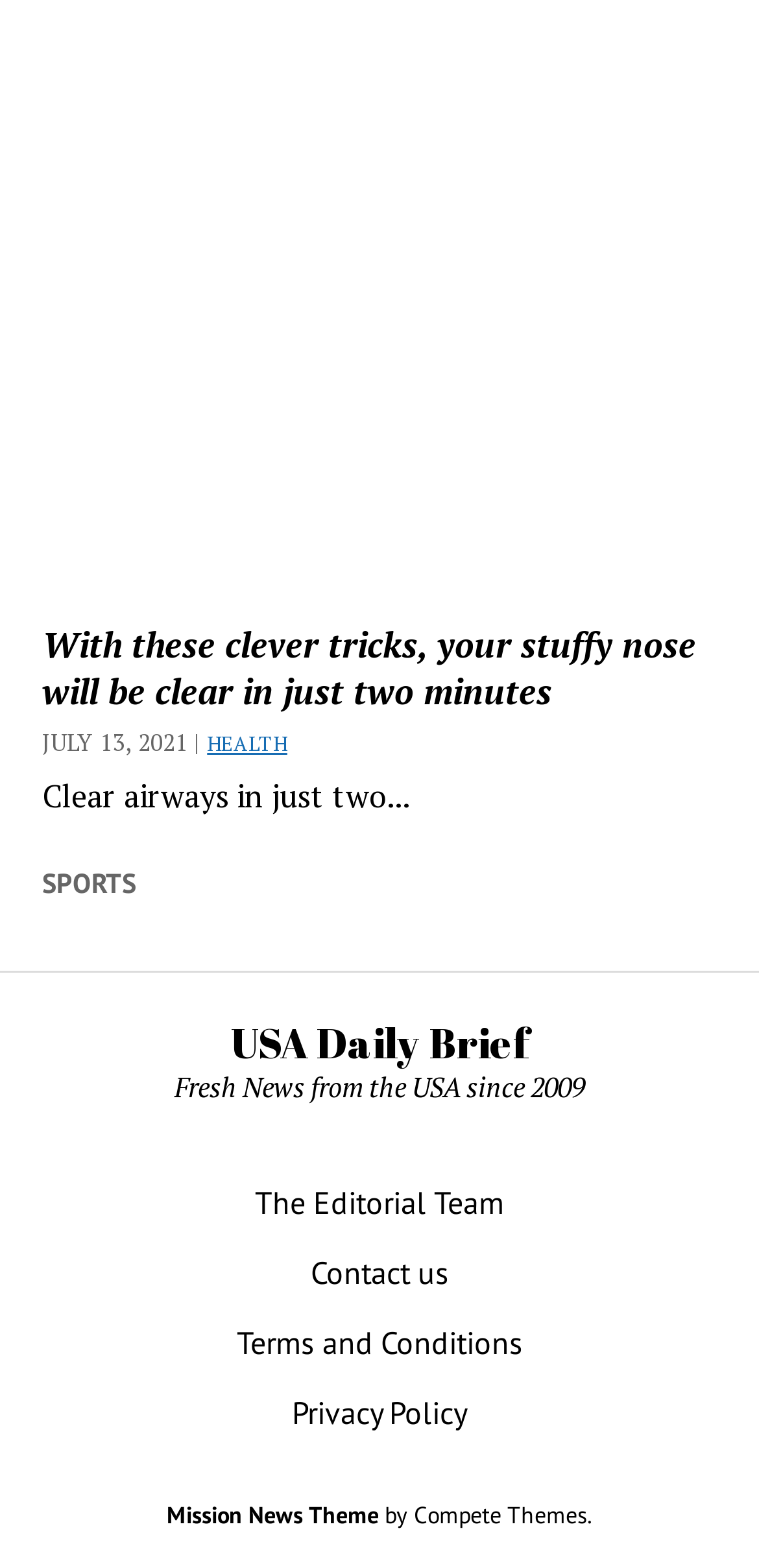Please give a succinct answer using a single word or phrase:
What is the purpose of the 'Contact us' link?

To contact the website